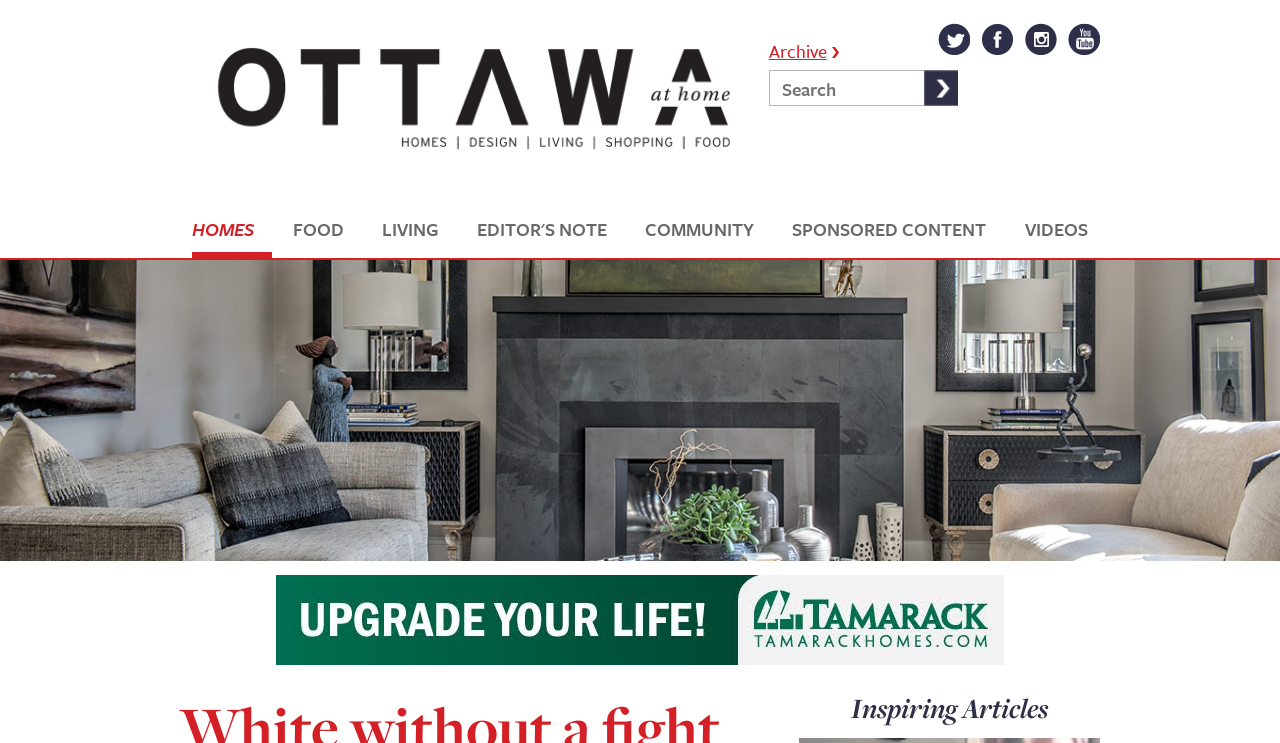What is the purpose of the textbox?
Using the visual information, reply with a single word or short phrase.

Search